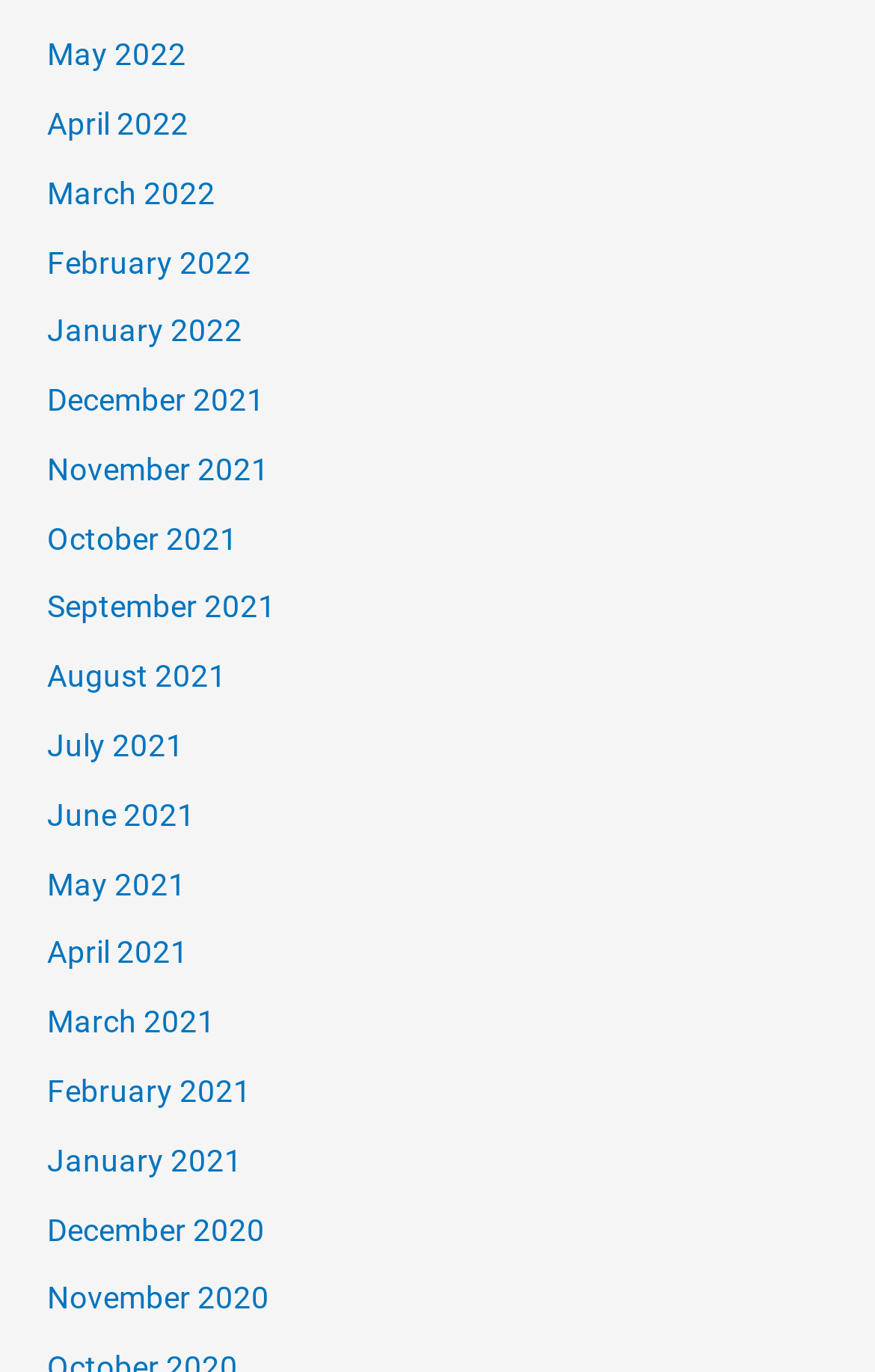Kindly determine the bounding box coordinates for the clickable area to achieve the given instruction: "View April 2021".

[0.054, 0.681, 0.216, 0.707]